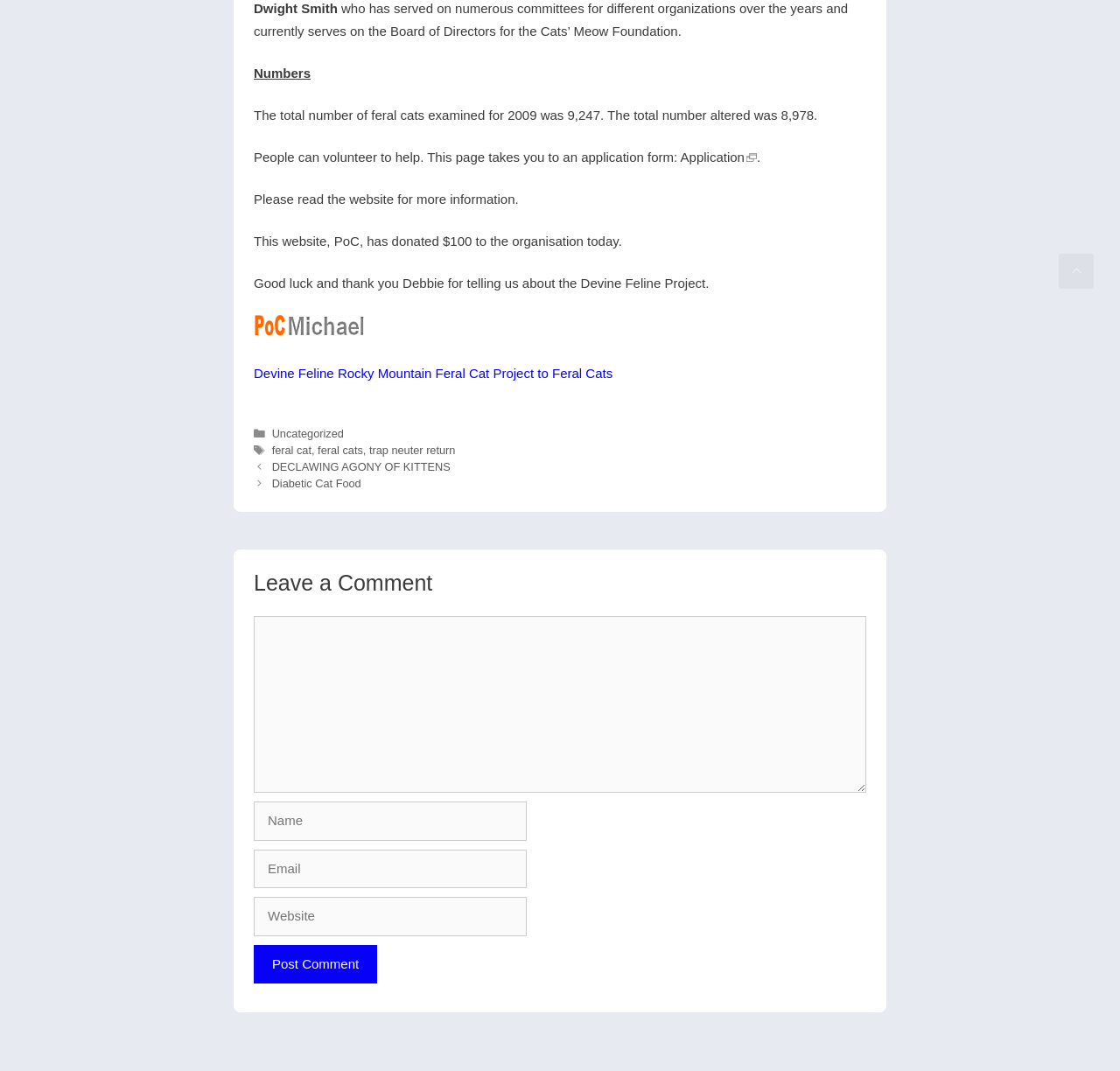Identify the bounding box coordinates of the part that should be clicked to carry out this instruction: "Fill in the comment".

[0.227, 0.575, 0.773, 0.741]